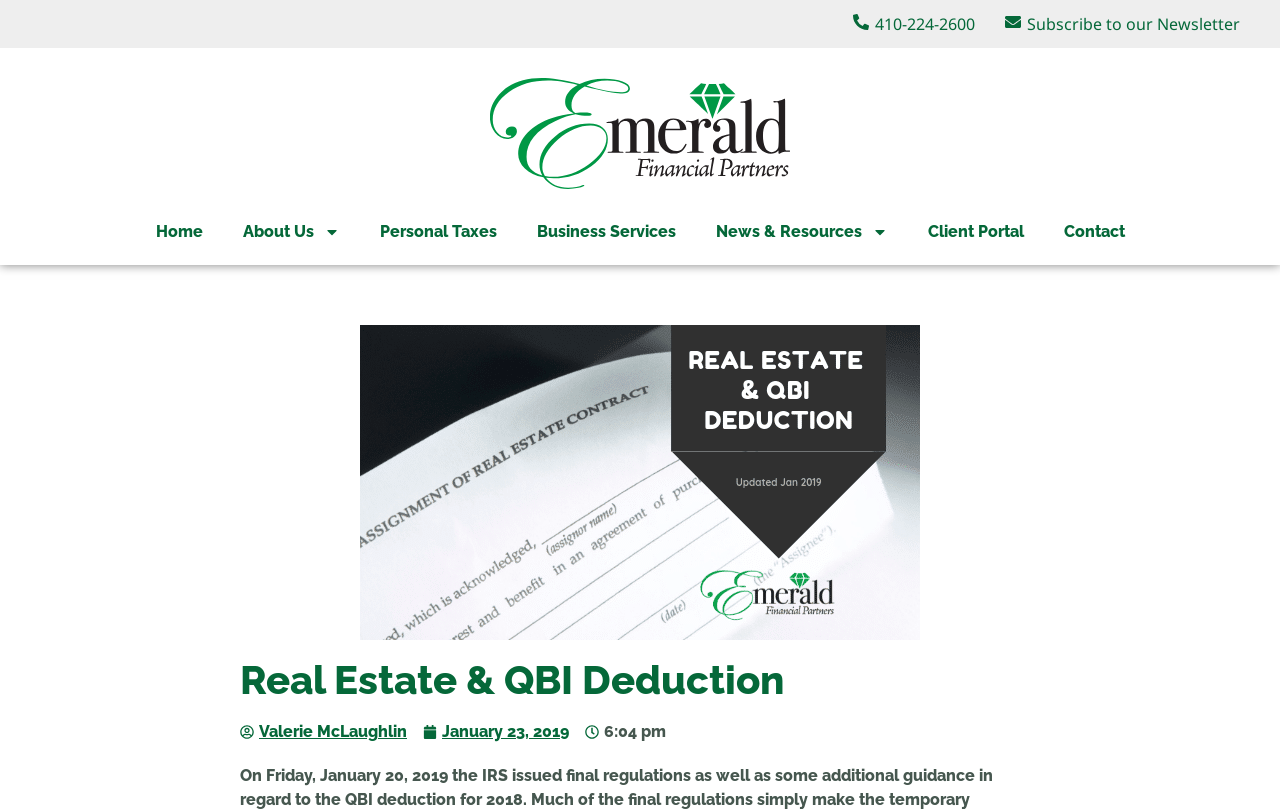What is the phone number to contact?
Please provide a comprehensive and detailed answer to the question.

I found the phone number by looking at the top section of the webpage, where there is a link with the text '410-224-2600'. This is likely the contact phone number.